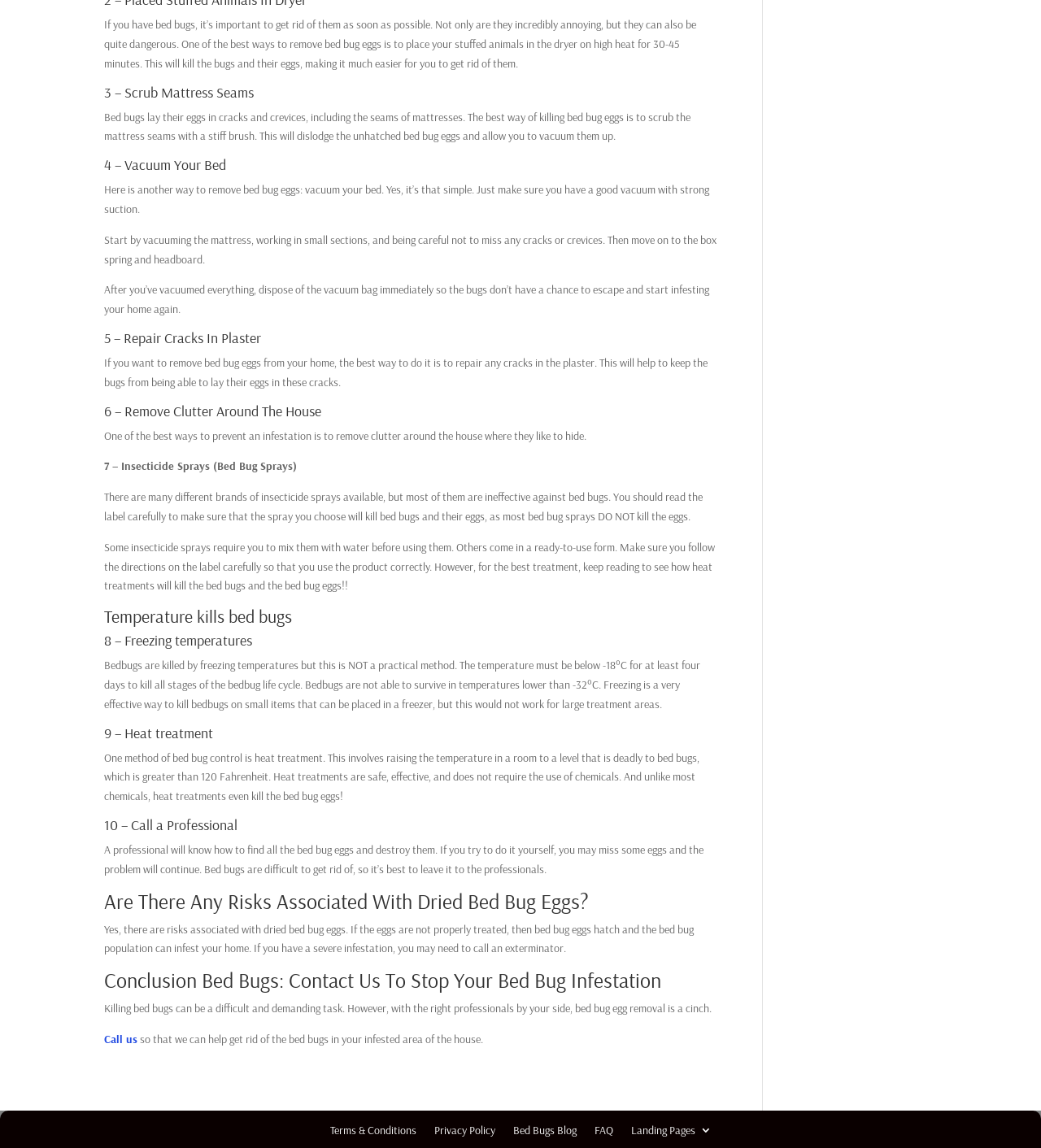Please find the bounding box coordinates in the format (top-left x, top-left y, bottom-right x, bottom-right y) for the given element description. Ensure the coordinates are floating point numbers between 0 and 1. Description: Privacy Policy

[0.417, 0.974, 0.475, 0.989]